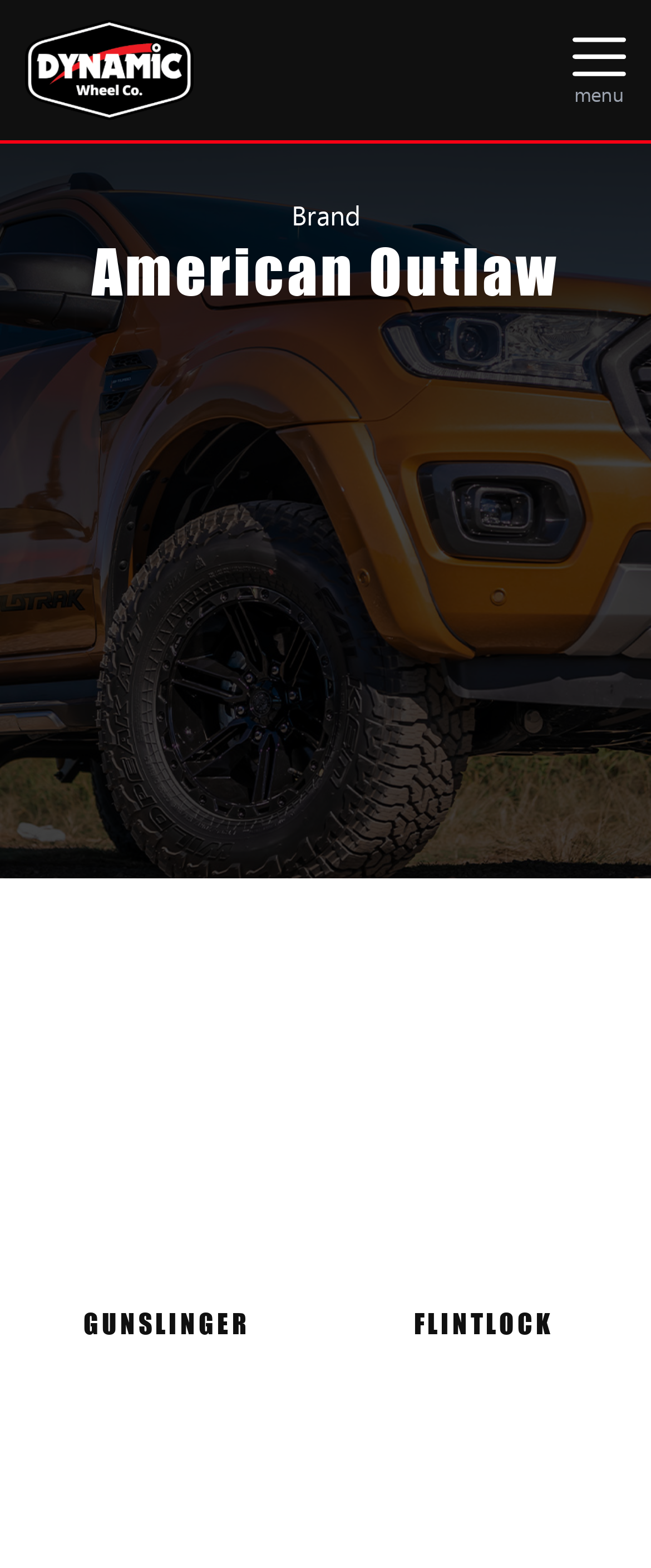Is there a menu on the page?
Answer with a single word or phrase by referring to the visual content.

Yes